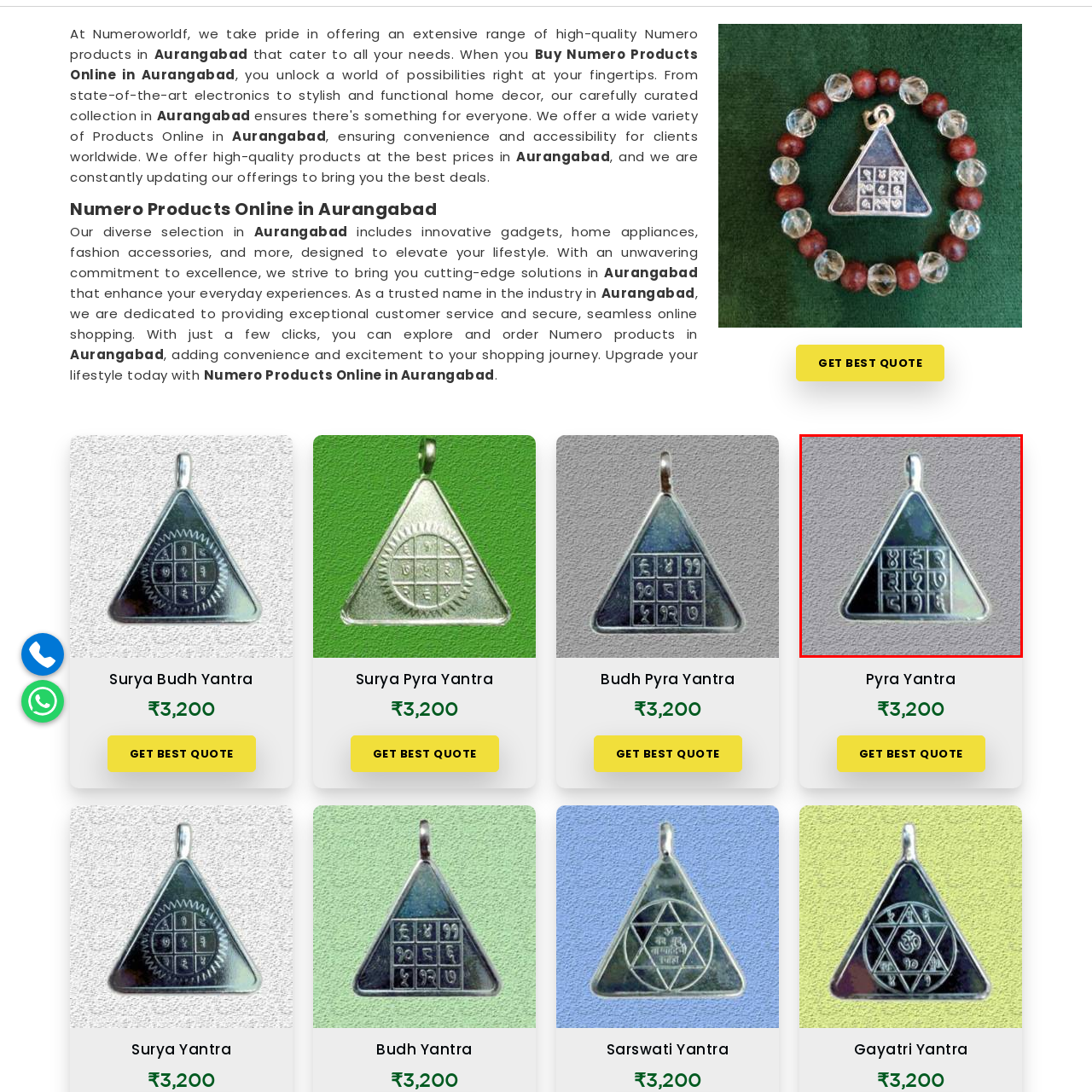What is the significance of the symbols and numbers on the pendant?
Carefully examine the content inside the red bounding box and give a detailed response based on what you observe.

According to the caption, the mystical arrangement of symbols and numbers on the pendant's surface is believed to carry powerful spiritual significance, implying that they hold importance in a spiritual context.